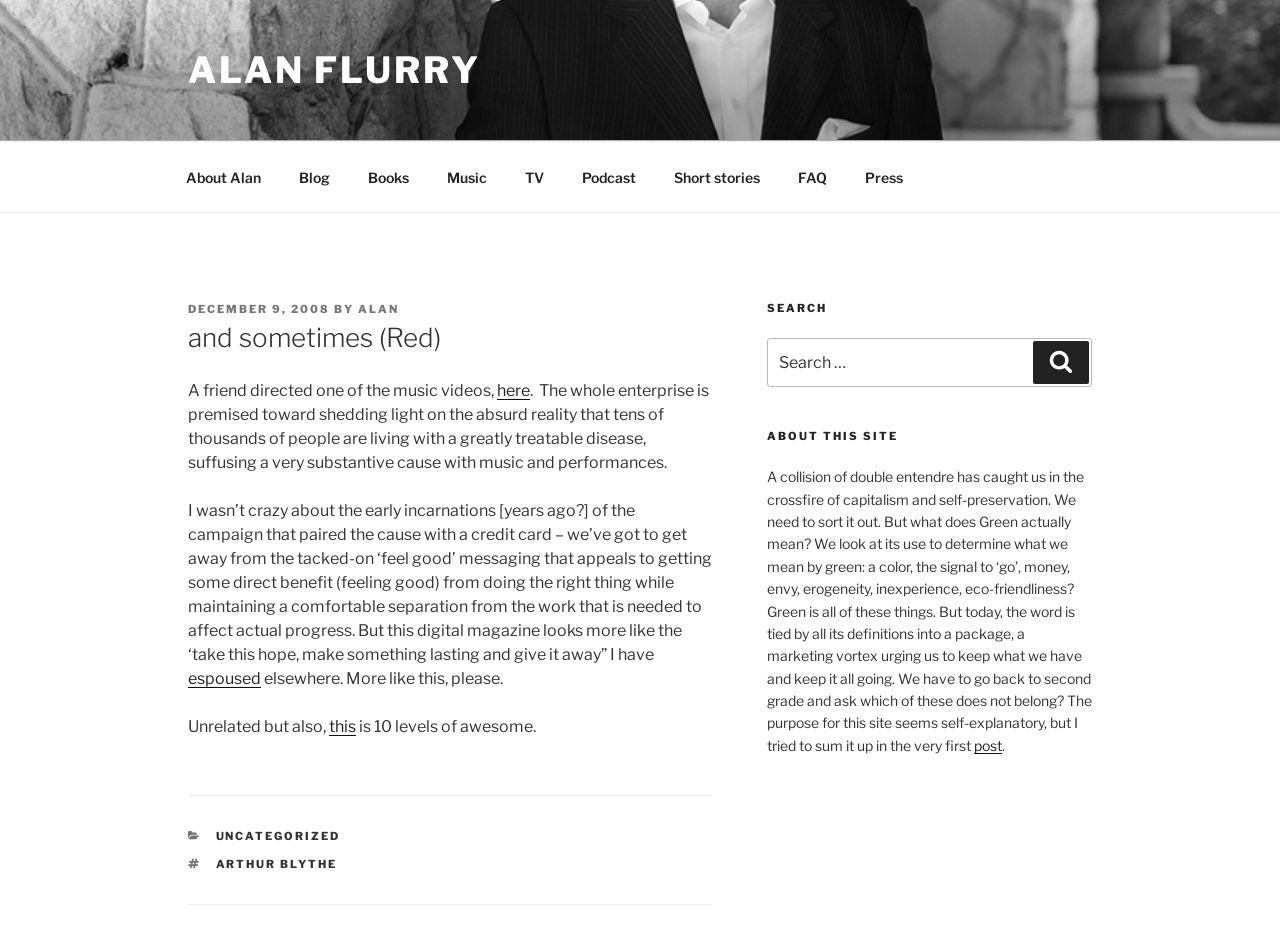Identify the bounding box coordinates for the element you need to click to achieve the following task: "go to home page". The coordinates must be four float values ranging from 0 to 1, formatted as [left, top, right, bottom].

None